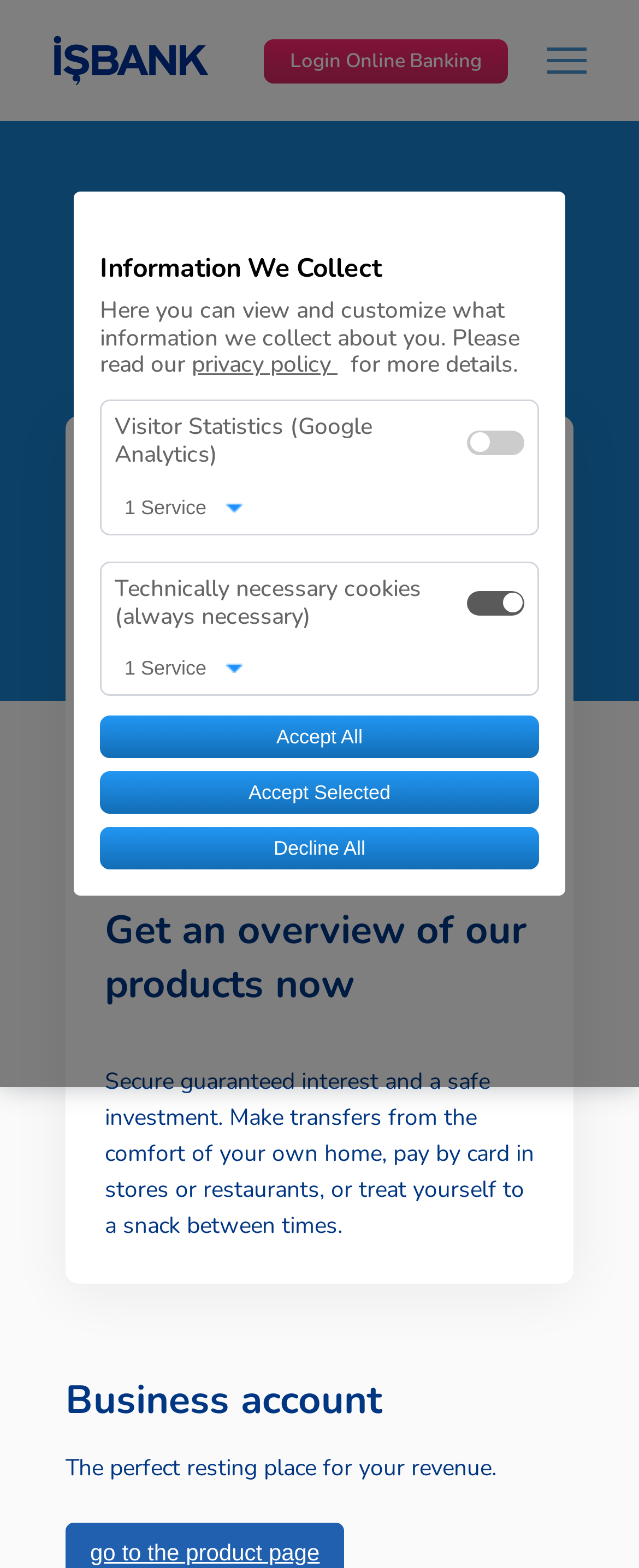What type of cookies are always necessary?
Analyze the image and deliver a detailed answer to the question.

According to the webpage, there is a section that mentions 'Technically necessary cookies (always necessary)'. This implies that these types of cookies are always required for the website to function properly.